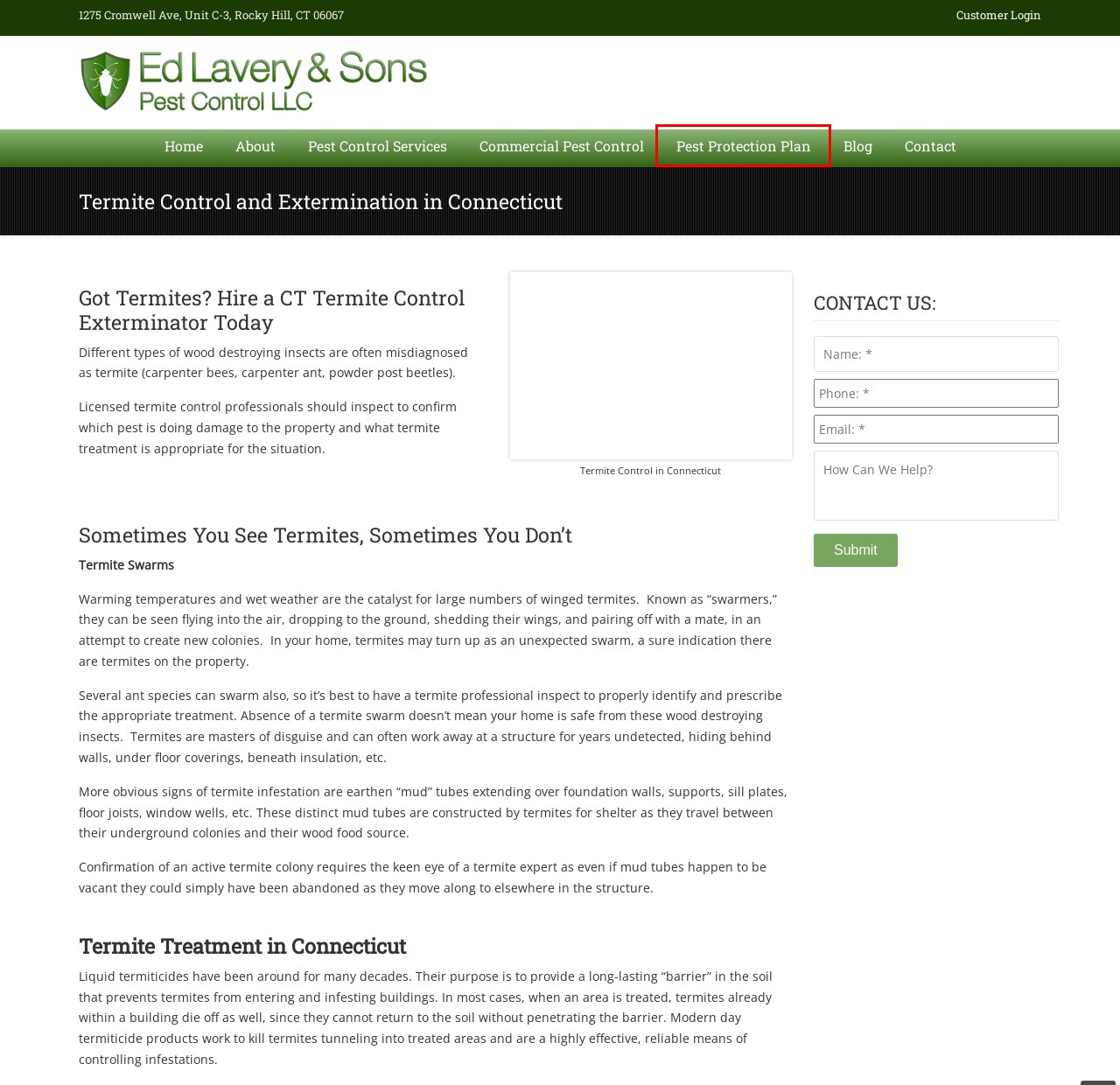You are presented with a screenshot of a webpage containing a red bounding box around a particular UI element. Select the best webpage description that matches the new webpage after clicking the element within the bounding box. Here are the candidates:
A. Connecticut Pest Control Services | CT Pest & Wildlife Removal Services
B. Connecticut Pest Control | Contact Us - Ed Lavery & Sons
C. CT Pest Control & Exterminator | Pest Removal of Bugs, Insects & Wildlife
D. CT Pest Control Company | Pest Removal Company in Connecticut
E. Skunk Control & Extermination Connecticut | Skunk Removal CT
F. Pest Control Blog | Exterminator Blog | Pest Control Tips & Advice
G. Connecticut Pest Control Program | Yearly Pest Control Plans CT
H. Connecticut Squirrel Exterminator | Squirrel Removal CT | Squirrel Control CT

G